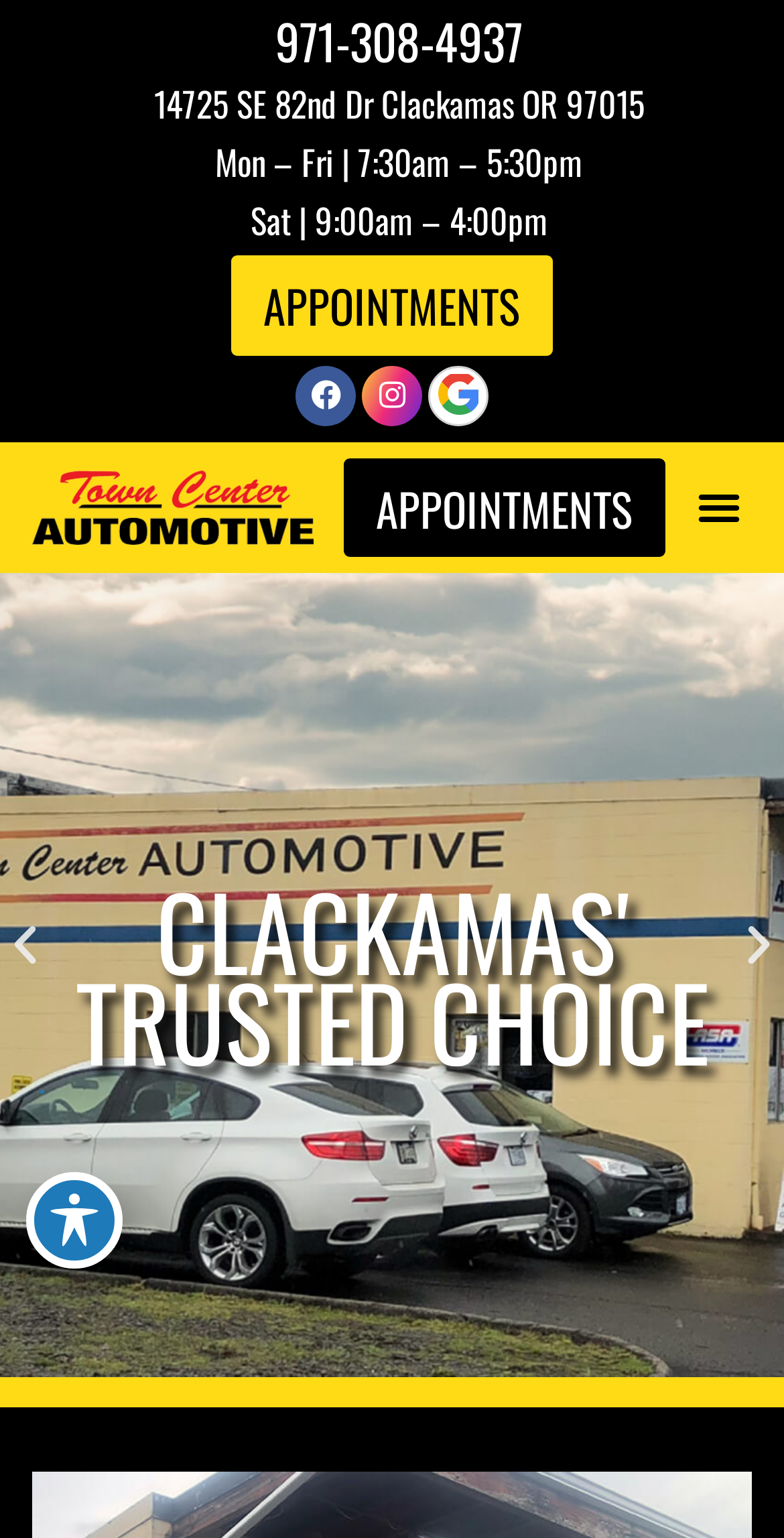What is the phone number of the auto repair shop?
Please respond to the question with a detailed and thorough explanation.

I found the phone number by looking at the link element with the text '971-308-4937' which is located at the top of the page.